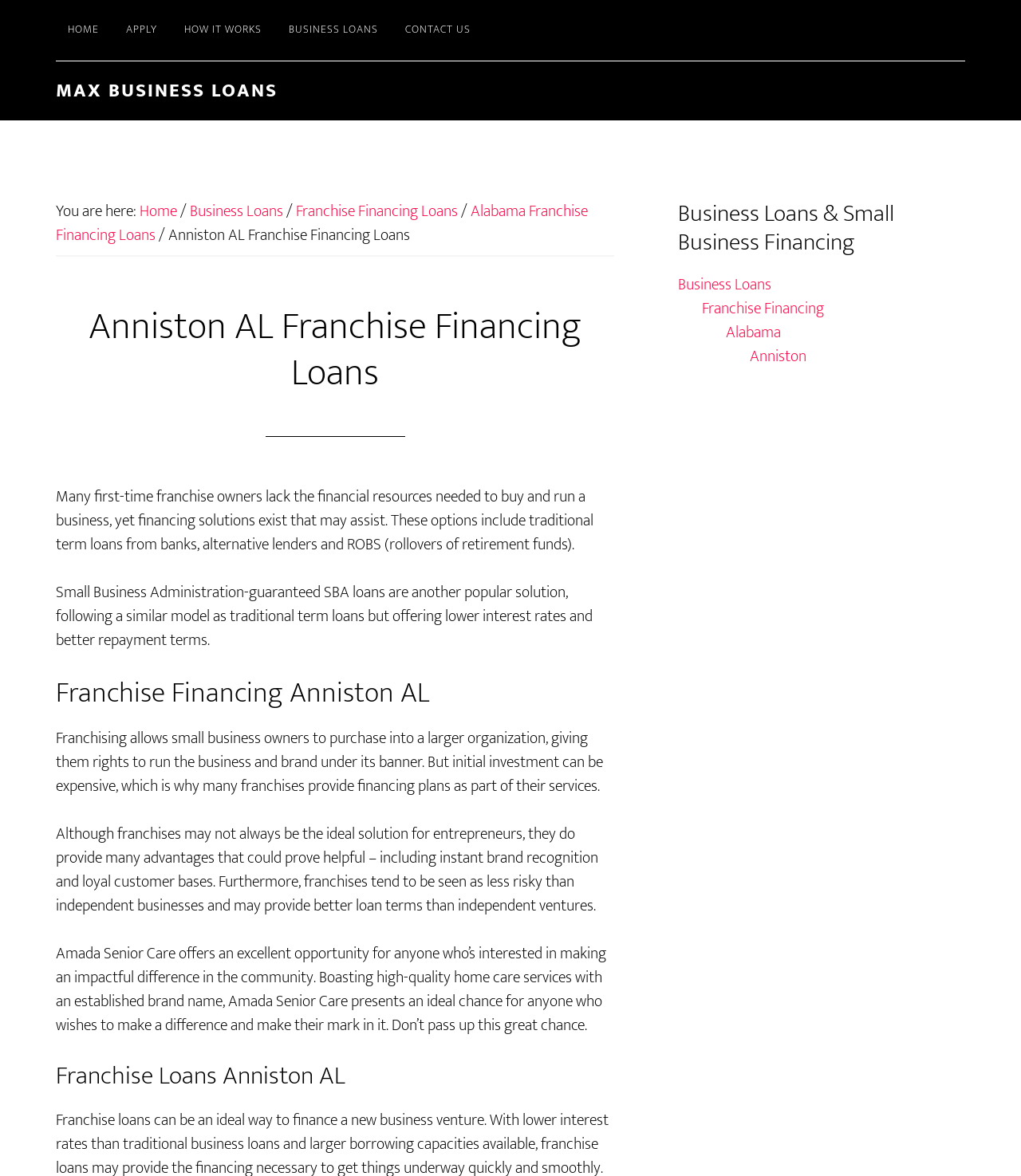Based on the image, give a detailed response to the question: How many financing options are mentioned?

The webpage content mentions at least three financing options for franchise owners: traditional term loans, alternative lenders, and SBA loans. These options are discussed as potential solutions for franchise owners who lack the financial resources to buy and run a business.